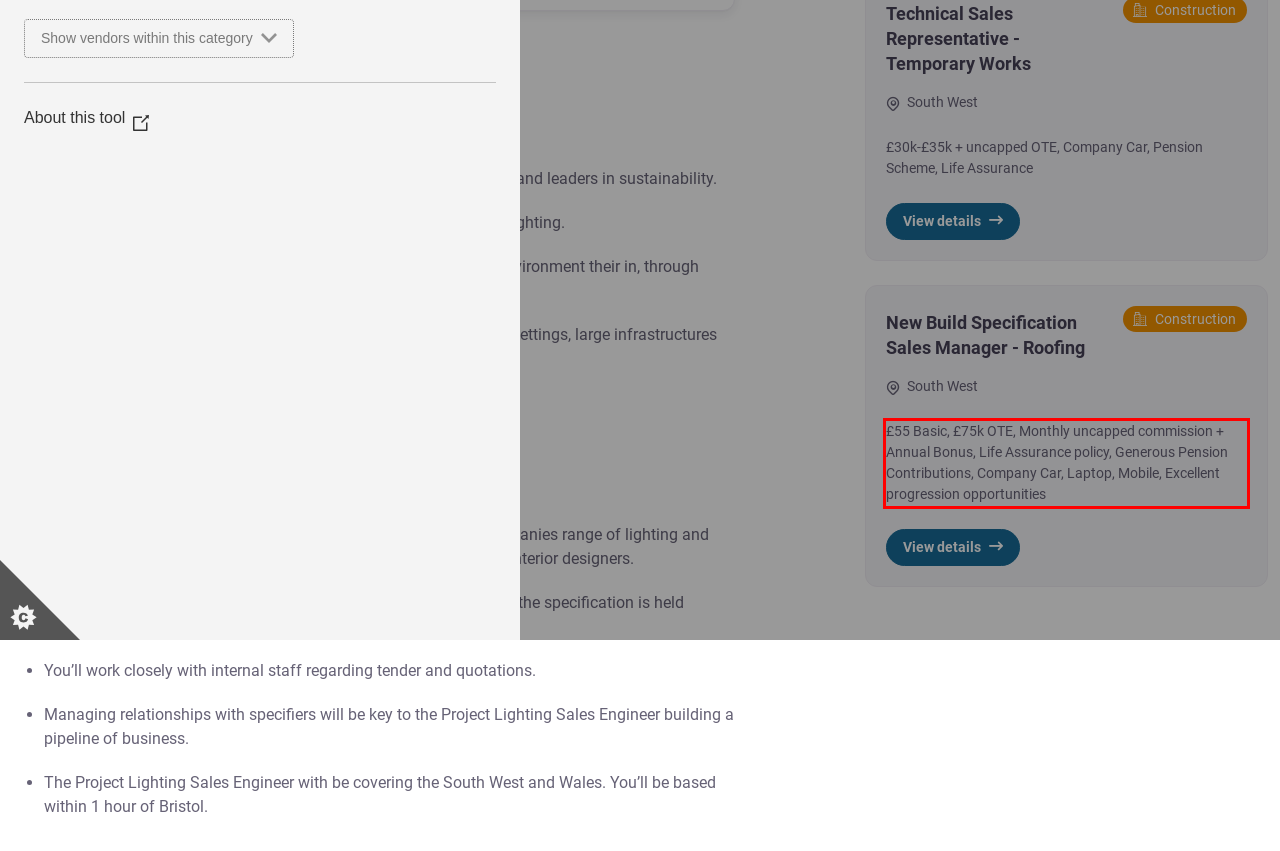Given the screenshot of a webpage, identify the red rectangle bounding box and recognize the text content inside it, generating the extracted text.

£55 Basic, £75k OTE, Monthly uncapped commission + Annual Bonus, Life Assurance policy, Generous Pension Contributions, Company Car, Laptop, Mobile, Excellent progression opportunities